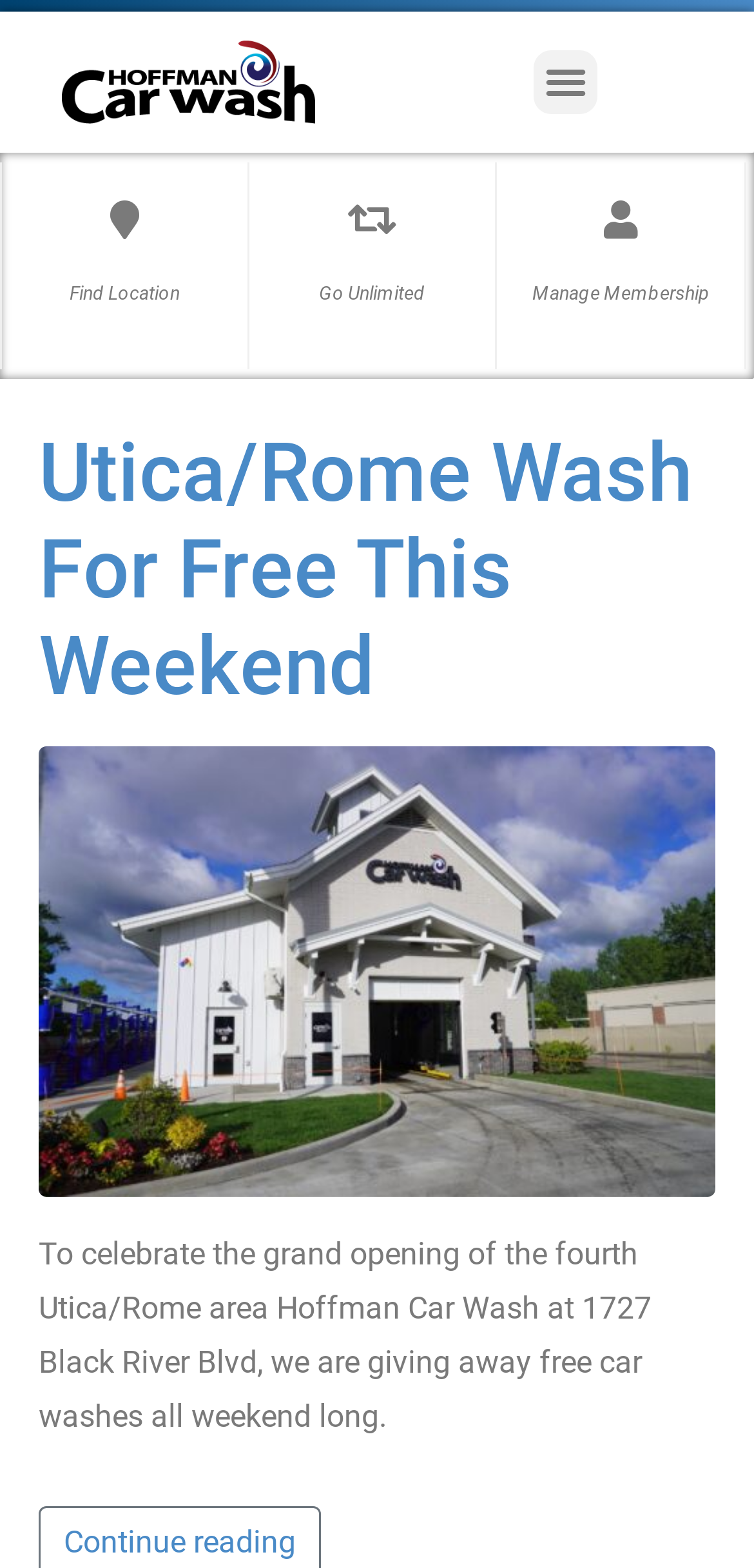Based on the image, provide a detailed response to the question:
What is the topic of the latest news?

I looked at the header section and found the latest news heading 'Utica/Rome Wash For Free This Weekend'. This suggests that the topic of the latest news is about a free car wash event in Utica/Rome.